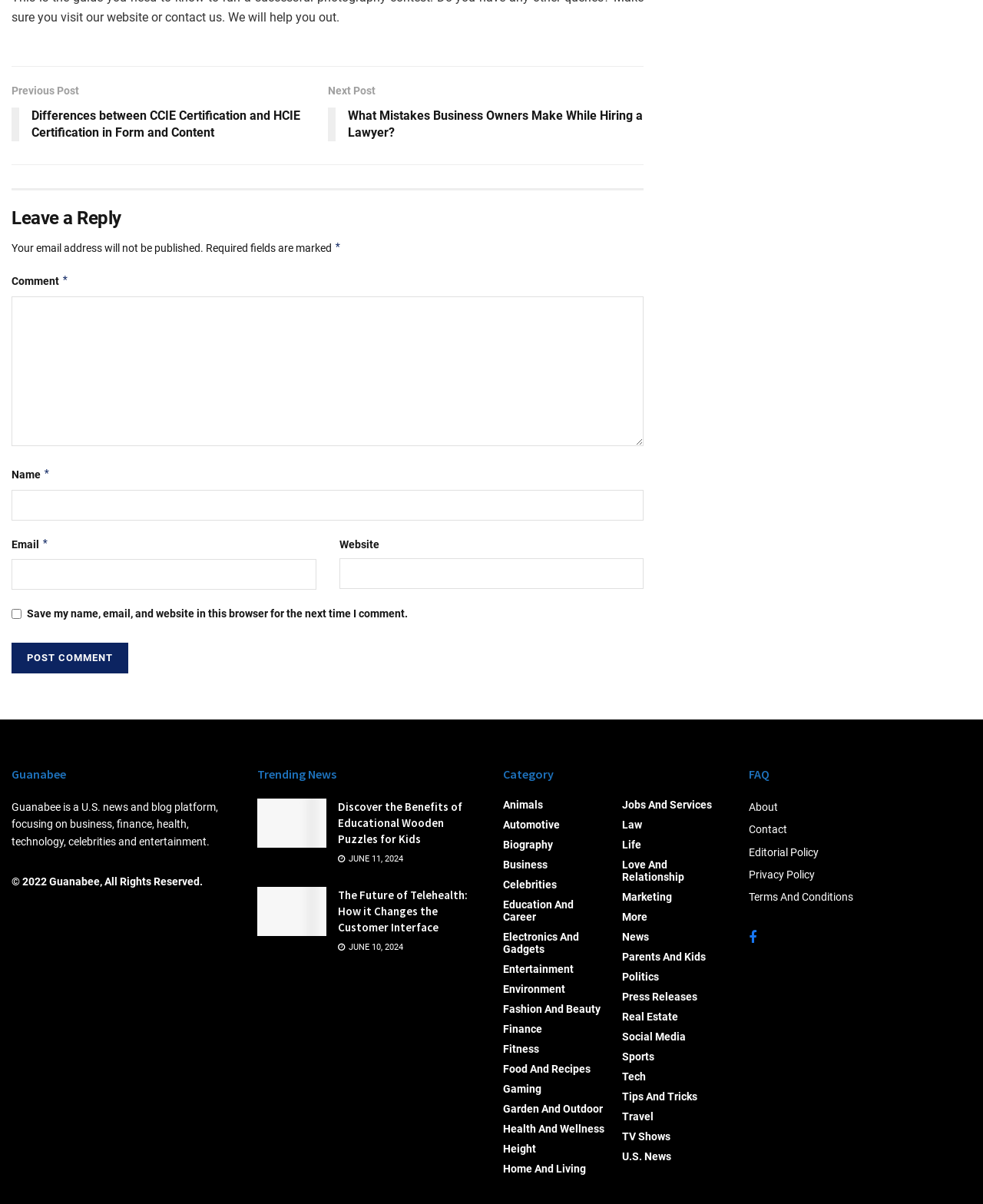Bounding box coordinates are specified in the format (top-left x, top-left y, bottom-right x, bottom-right y). All values are floating point numbers bounded between 0 and 1. Please provide the bounding box coordinate of the region this sentence describes: parent_node: Name * name="author"

[0.012, 0.405, 0.655, 0.43]